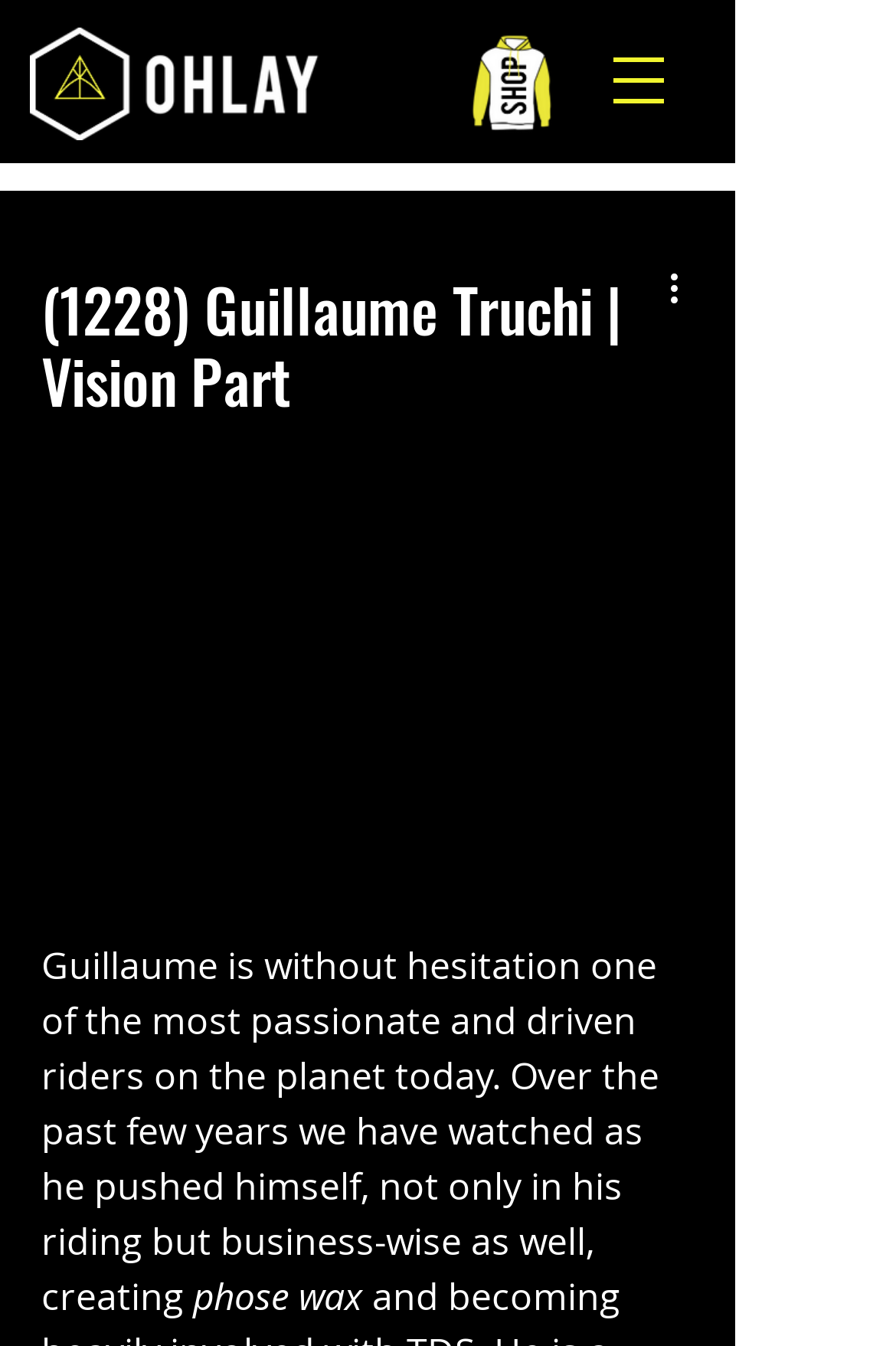Give a short answer to this question using one word or a phrase:
Is the 'SHOP Icon2Hoodie' image on the right side?

Yes